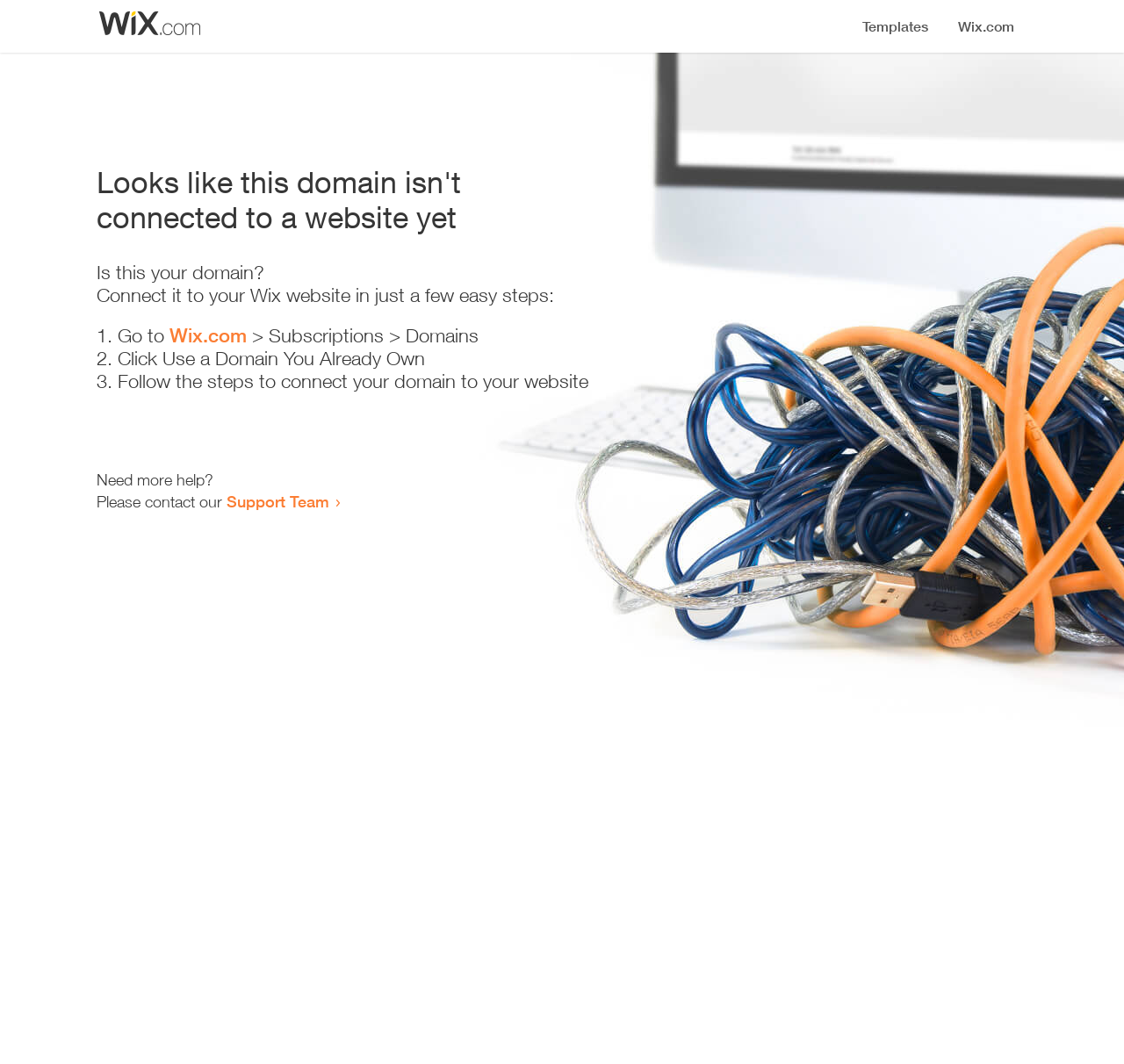Identify the bounding box of the HTML element described here: "Support Team". Provide the coordinates as four float numbers between 0 and 1: [left, top, right, bottom].

[0.202, 0.462, 0.293, 0.48]